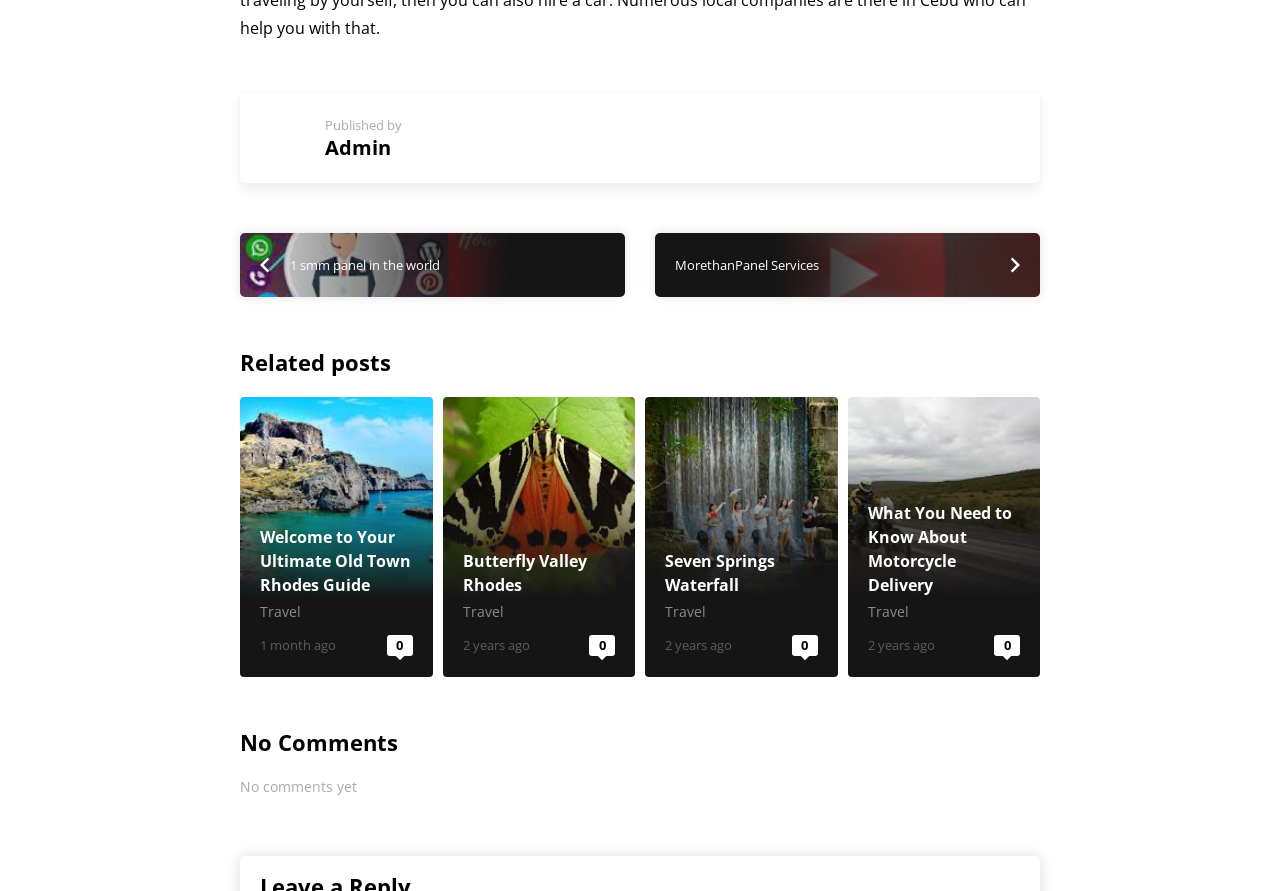Please identify the bounding box coordinates for the region that you need to click to follow this instruction: "View 'Butterfly Valley Rhodes'".

[0.346, 0.446, 0.496, 0.76]